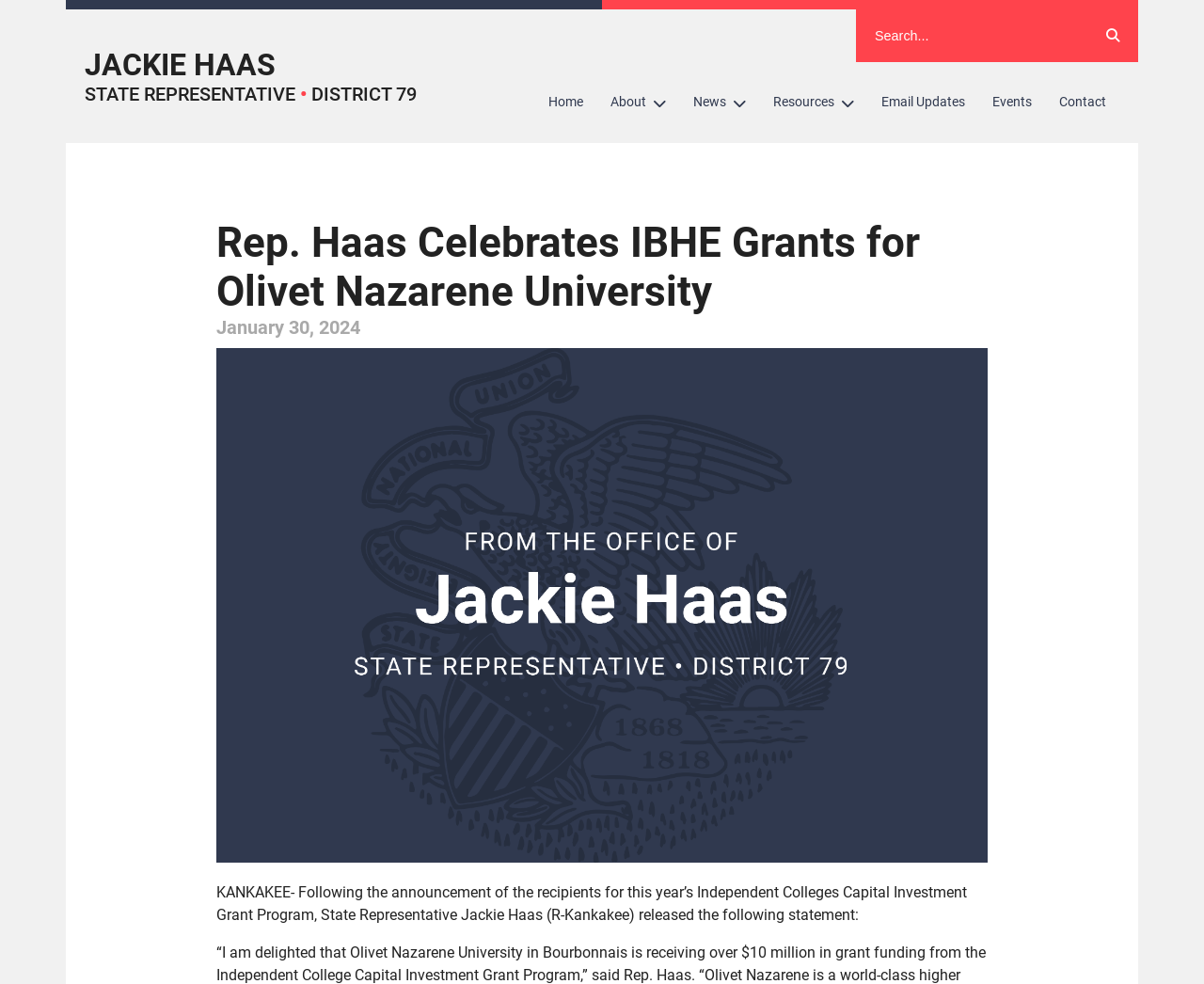Could you find the bounding box coordinates of the clickable area to complete this instruction: "contact representative"?

[0.868, 0.082, 0.93, 0.126]